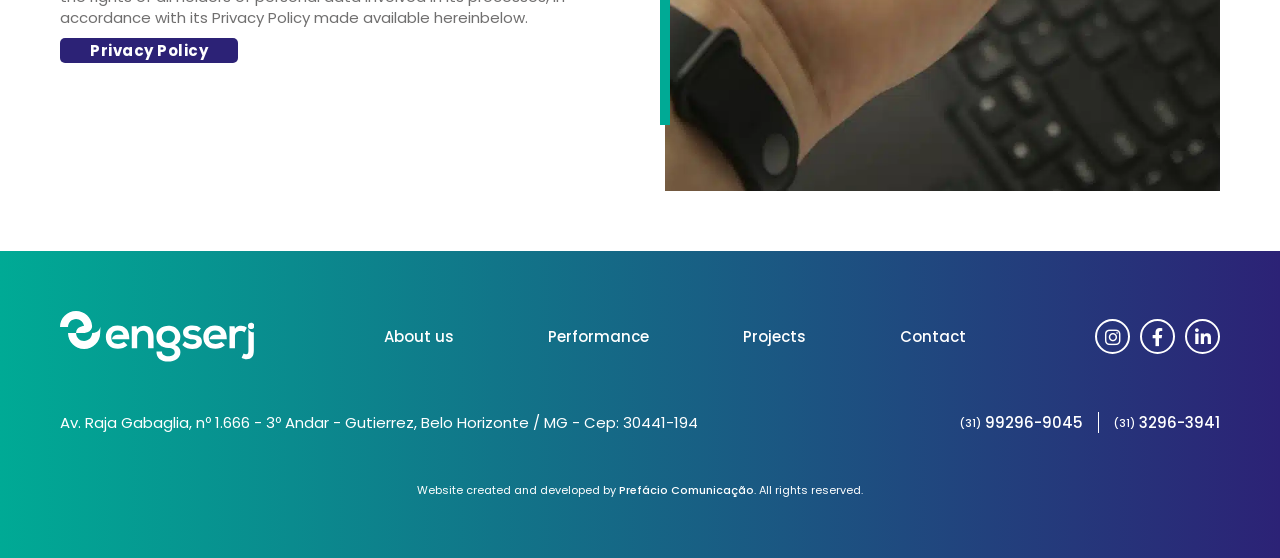Please give a concise answer to this question using a single word or phrase: 
What is the phone number of the company?

(31) 99296-9045